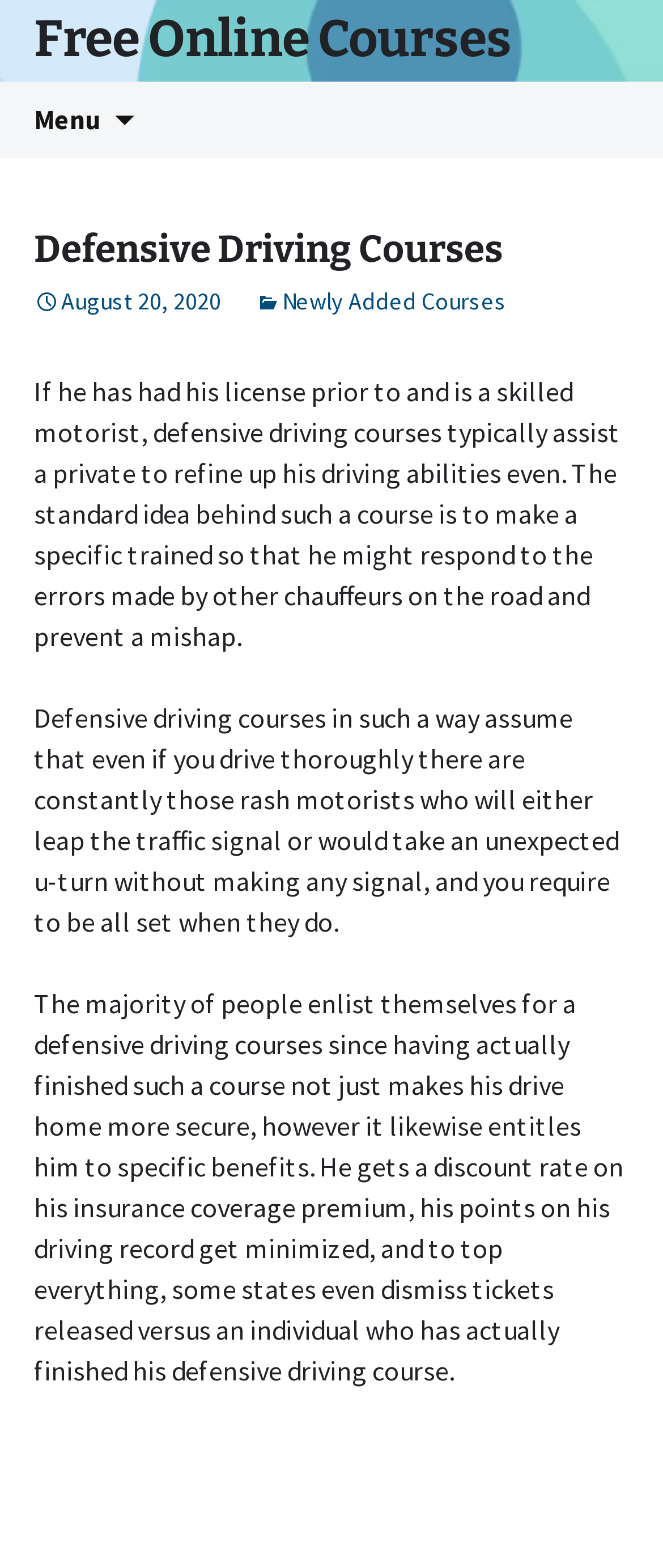What is the date mentioned on the webpage?
Offer a detailed and full explanation in response to the question.

The webpage mentions a date, August 20, 2020, which is likely the date when the webpage was last updated or when a specific event occurred.